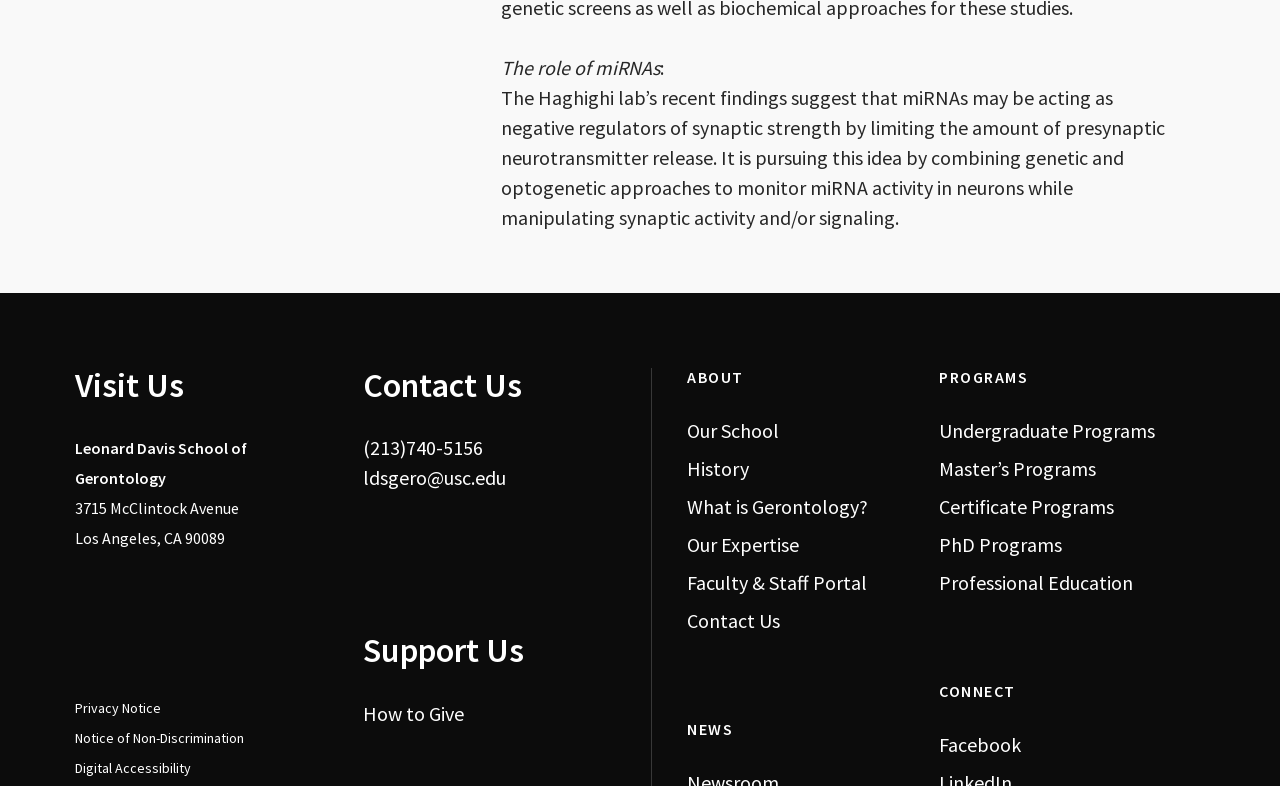What is the role of miRNAs?
Could you answer the question with a detailed and thorough explanation?

I found the answer by reading the static text element with the content 'The Haghighi lab’s recent findings suggest that miRNAs may be acting as negative regulators of synaptic strength by limiting the amount of presynaptic neurotransmitter release.' located at the top-center section of the webpage, which describes the role of miRNAs.